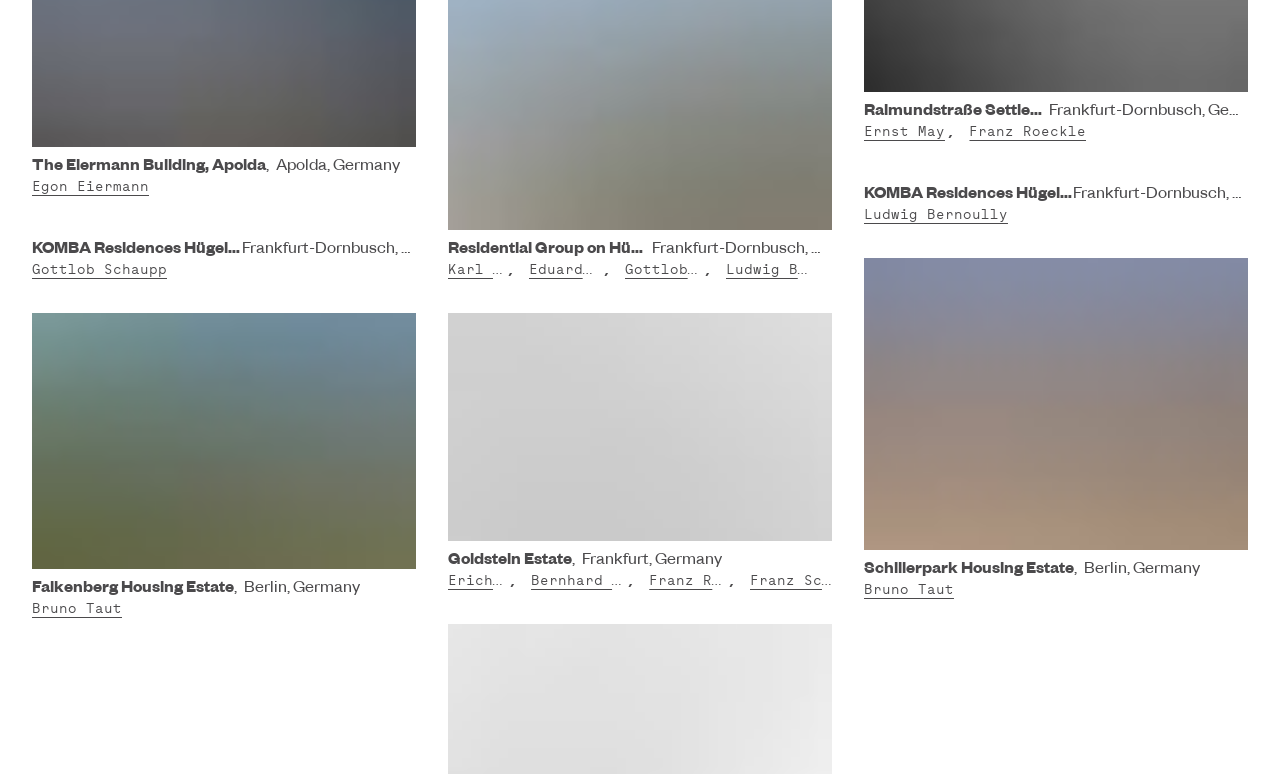Highlight the bounding box coordinates of the element that should be clicked to carry out the following instruction: "Learn about Falkenberg Housing Estate". The coordinates must be given as four float numbers ranging from 0 to 1, i.e., [left, top, right, bottom].

[0.025, 0.749, 0.32, 0.775]